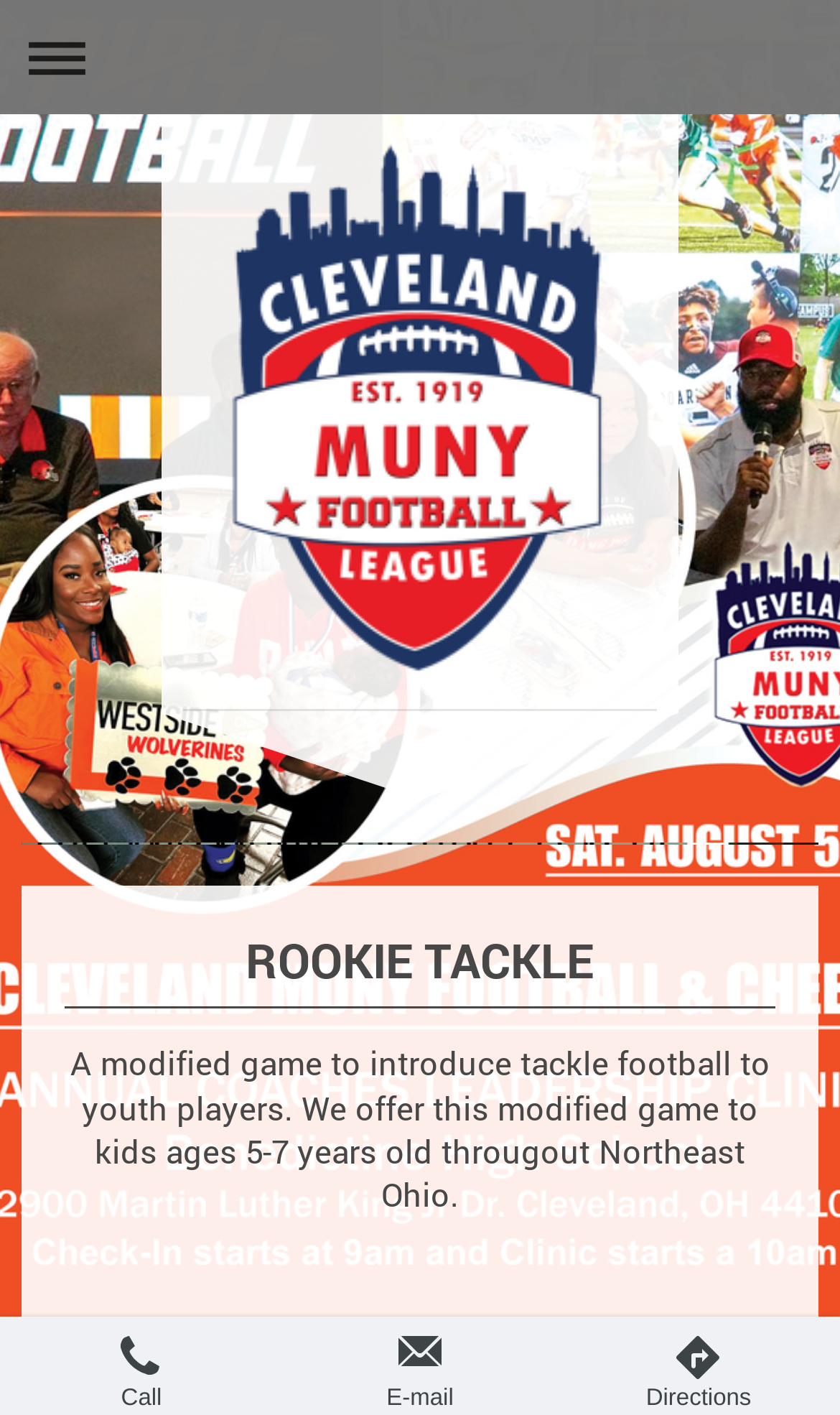How many links are available in the navigation section?
Observe the image and answer the question with a one-word or short phrase response.

3